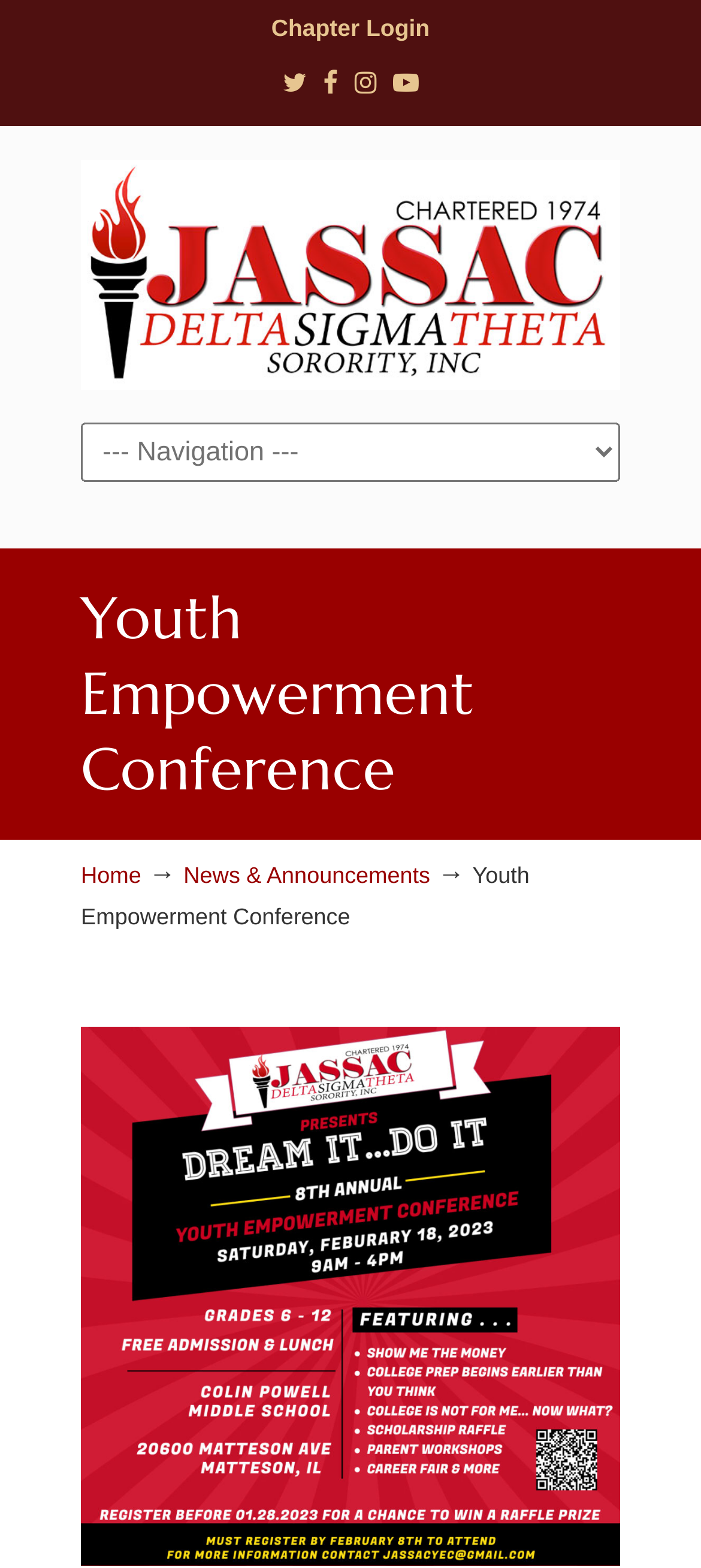Determine the bounding box coordinates for the area that should be clicked to carry out the following instruction: "go to the home page".

[0.115, 0.551, 0.202, 0.567]